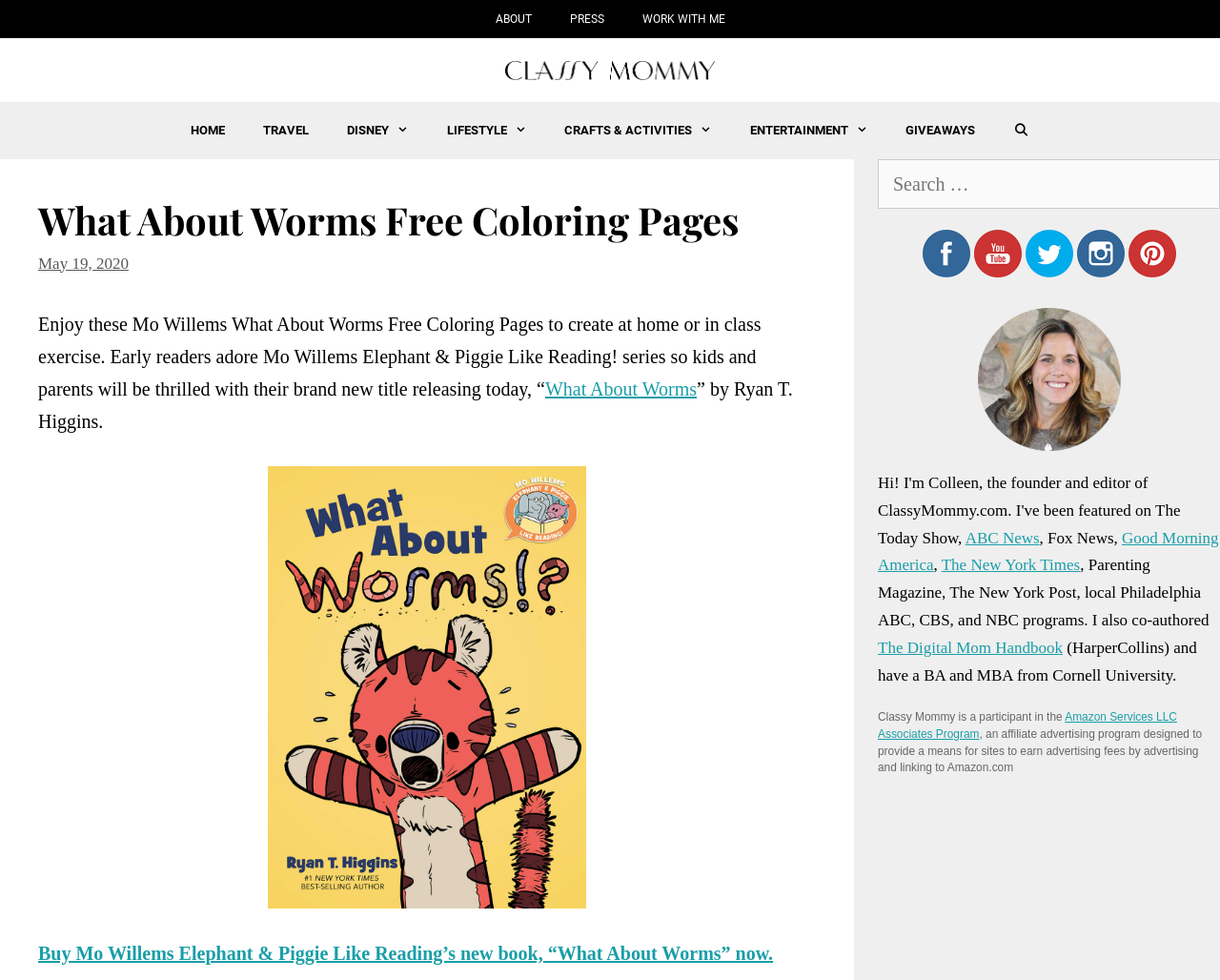Based on the element description: "Lifestyle", identify the UI element and provide its bounding box coordinates. Use four float numbers between 0 and 1, [left, top, right, bottom].

[0.351, 0.104, 0.447, 0.162]